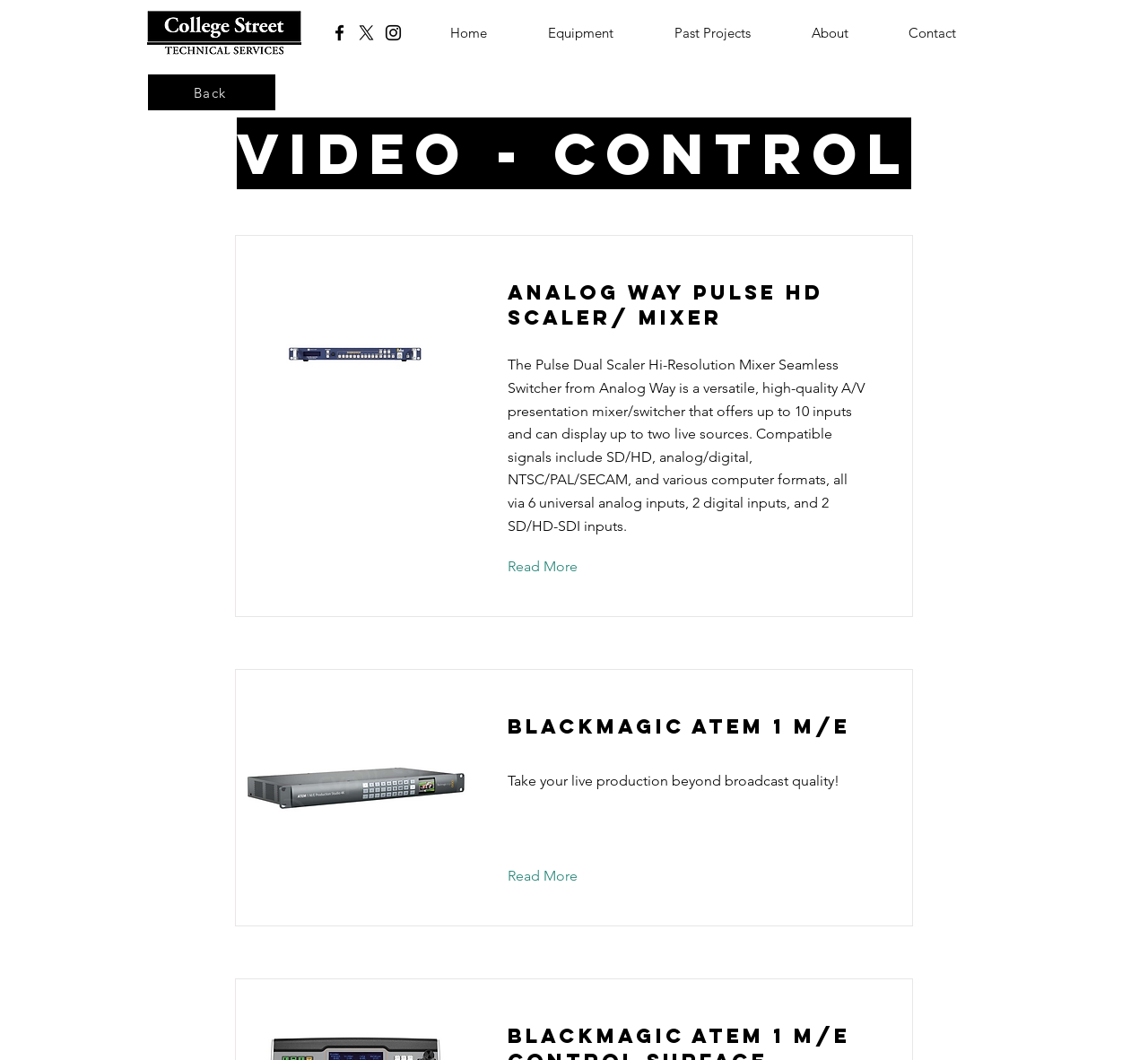Locate the bounding box coordinates of the clickable element to fulfill the following instruction: "Go to Home". Provide the coordinates as four float numbers between 0 and 1 in the format [left, top, right, bottom].

[0.366, 0.01, 0.451, 0.052]